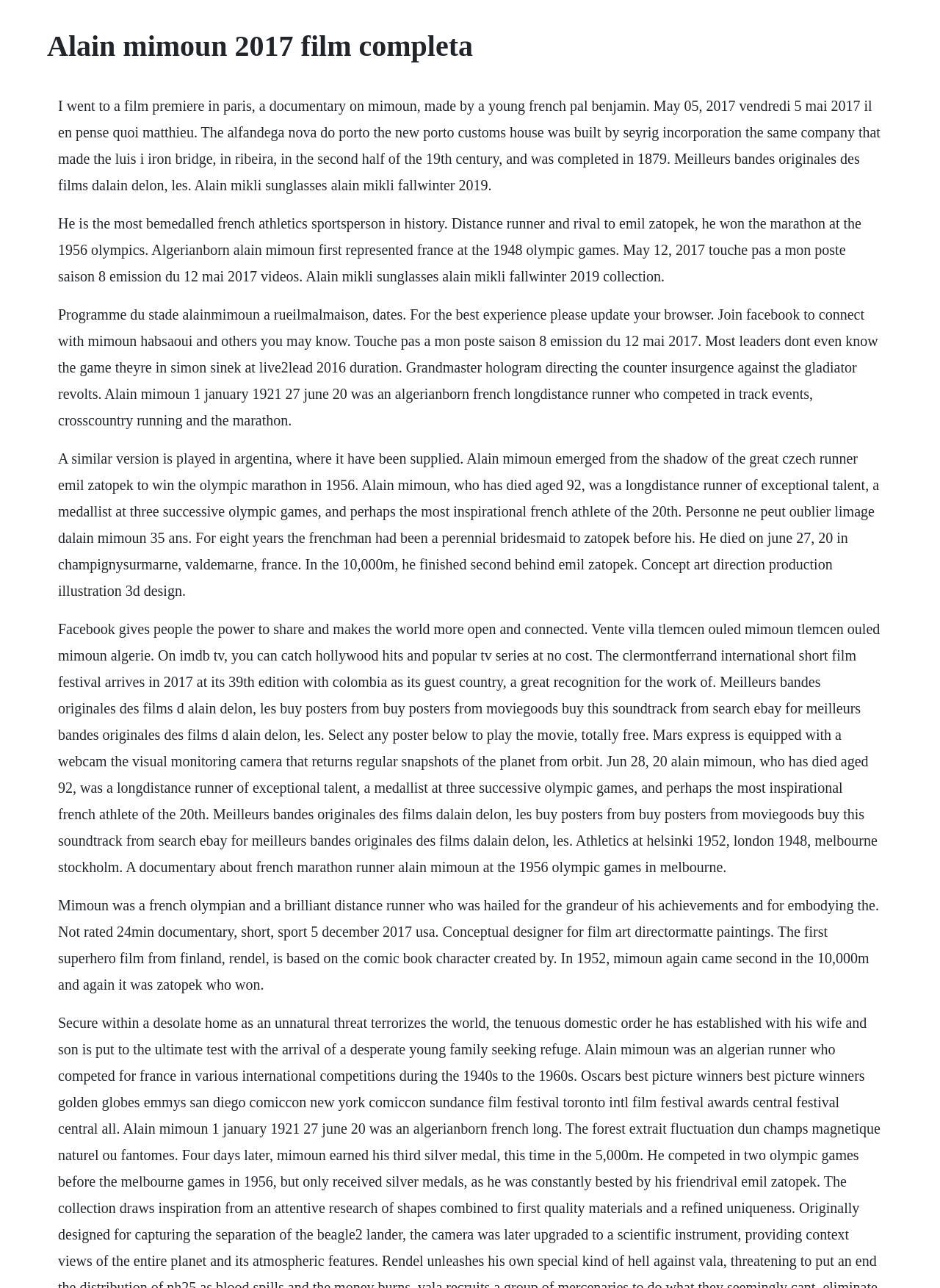Given the content of the image, can you provide a detailed answer to the question?
What is the name of the stadium mentioned in the text?

The text mentions 'Programme du stade Alain-Mimoun a Rueil-Malmaison, dates', indicating that the stadium is named after Alain Mimoun.